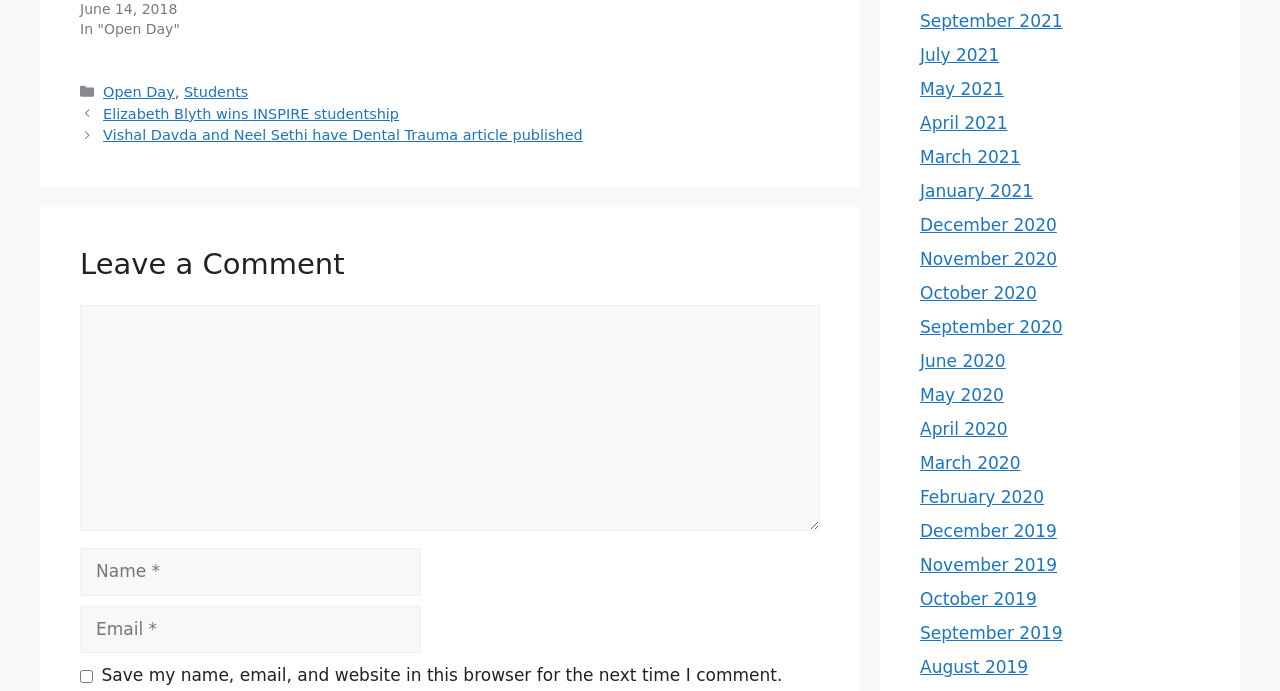Bounding box coordinates must be specified in the format (top-left x, top-left y, bottom-right x, bottom-right y). All values should be floating point numbers between 0 and 1. What are the bounding box coordinates of the UI element described as: parent_node: Comment name="comment"

[0.062, 0.441, 0.641, 0.768]